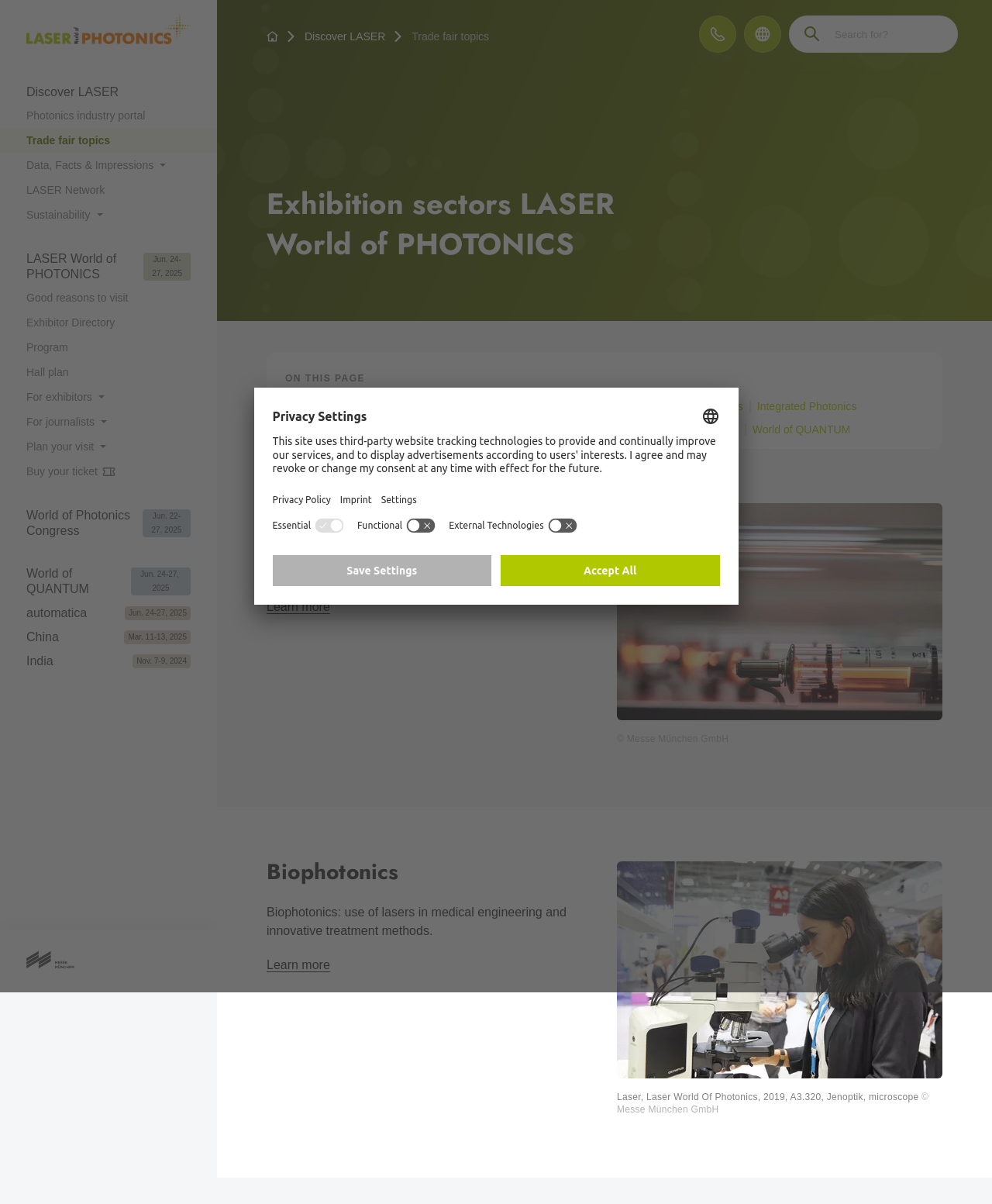Determine the bounding box coordinates of the clickable region to carry out the instruction: "Learn more about illumination and energy".

[0.269, 0.498, 0.333, 0.51]